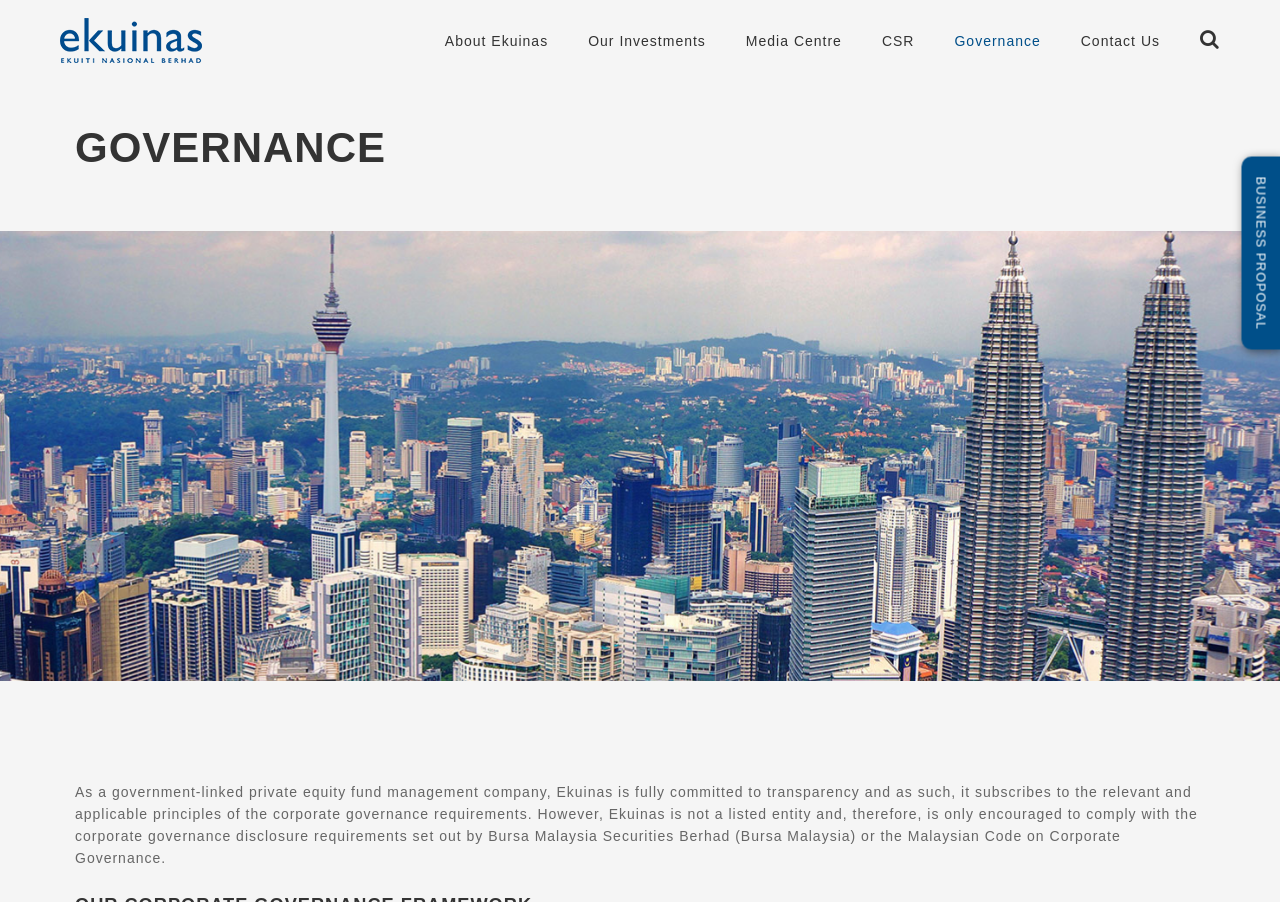Identify the bounding box coordinates for the element you need to click to achieve the following task: "Submit a business proposal". The coordinates must be four float values ranging from 0 to 1, formatted as [left, top, right, bottom].

[0.979, 0.196, 0.99, 0.366]